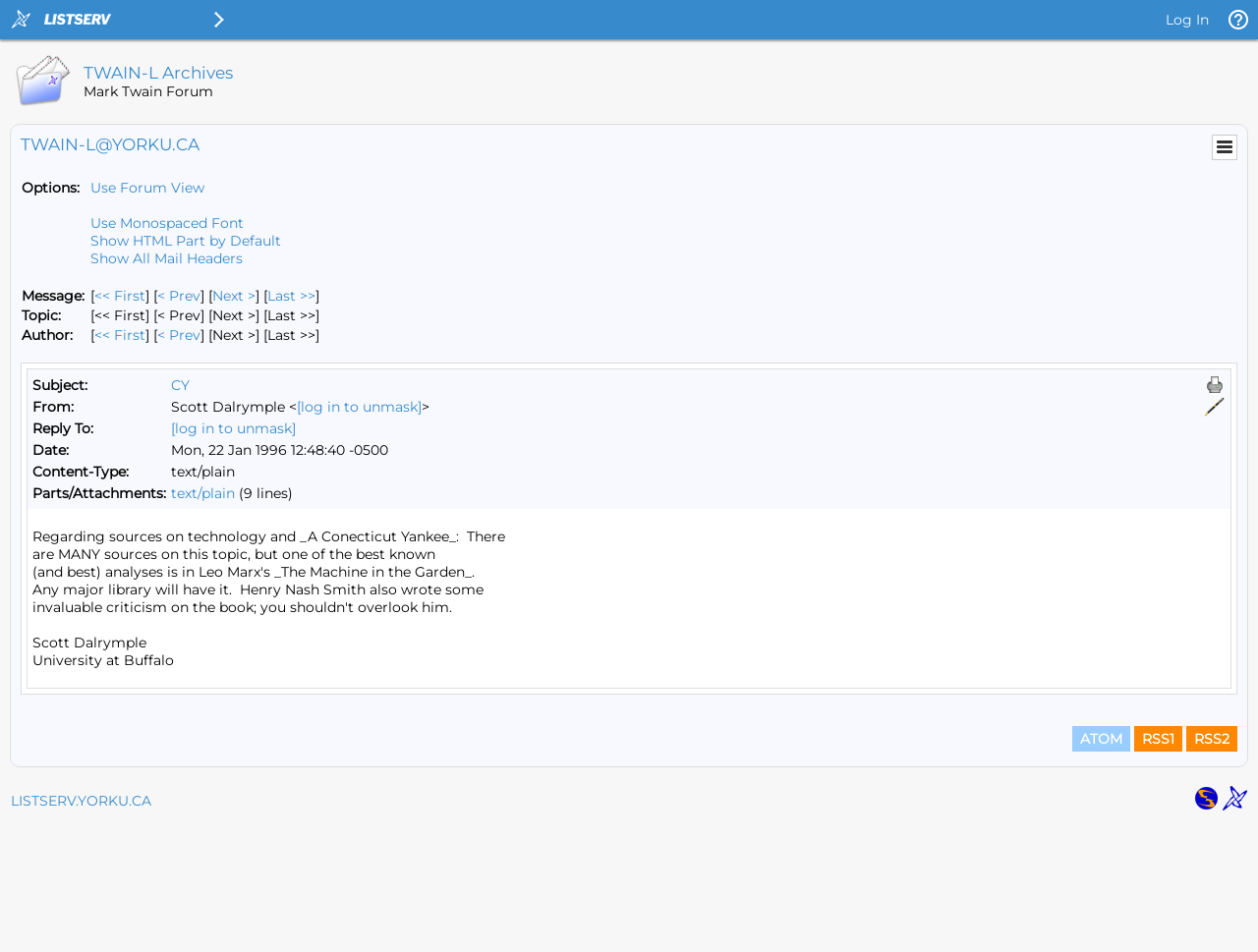Give a concise answer using one word or a phrase to the following question:
How many menu options are available?

5